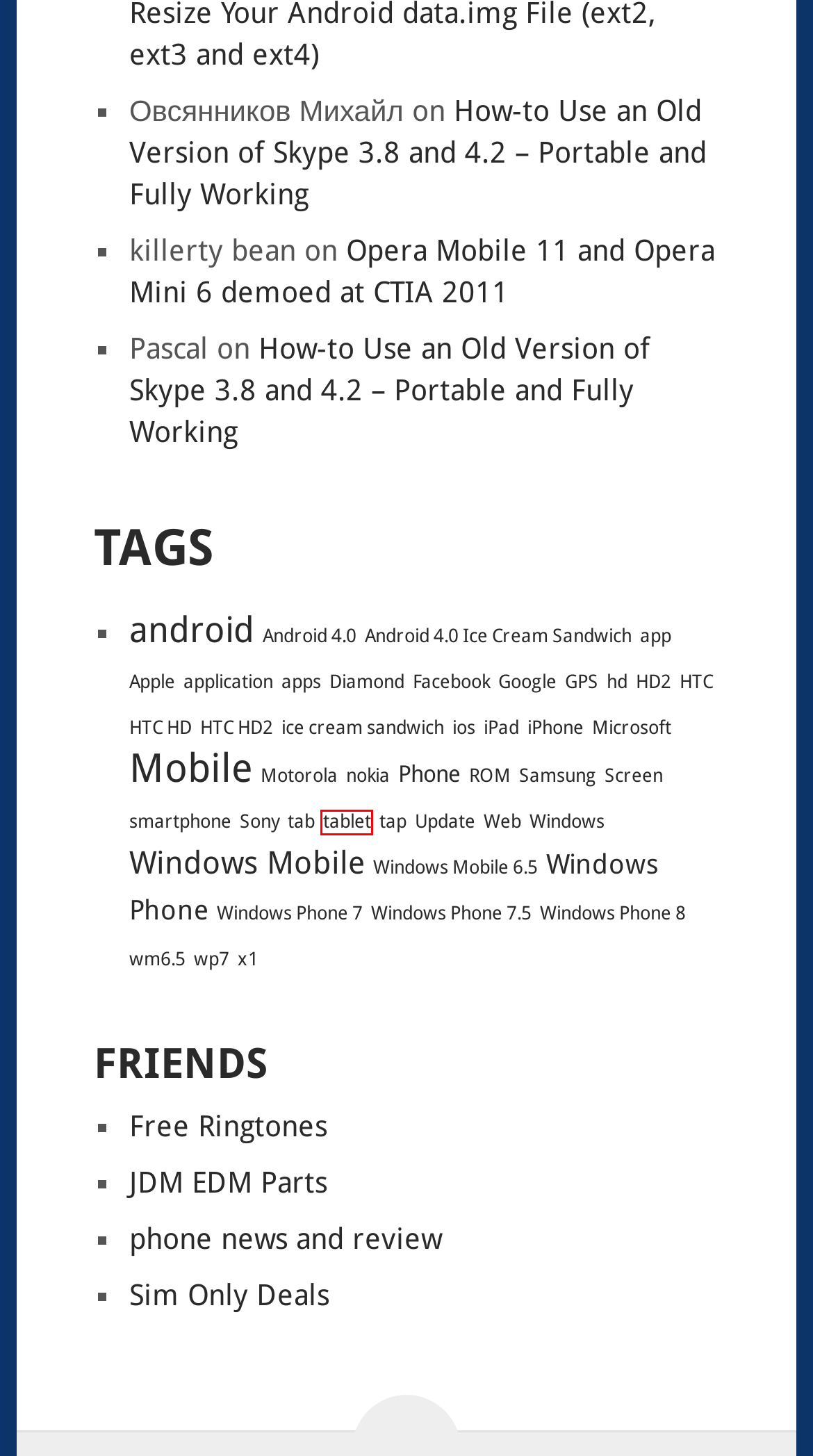You are given a webpage screenshot where a red bounding box highlights an element. Determine the most fitting webpage description for the new page that loads after clicking the element within the red bounding box. Here are the candidates:
A. tablet - PocketHacks.com
B. ios - PocketHacks.com
C. wp7 - PocketHacks.com
D. Windows Phone 7.5 - PocketHacks.com
E. x1 - PocketHacks.com
F. Samsung - PocketHacks.com
G. iPad - PocketHacks.com
H. application - PocketHacks.com

A